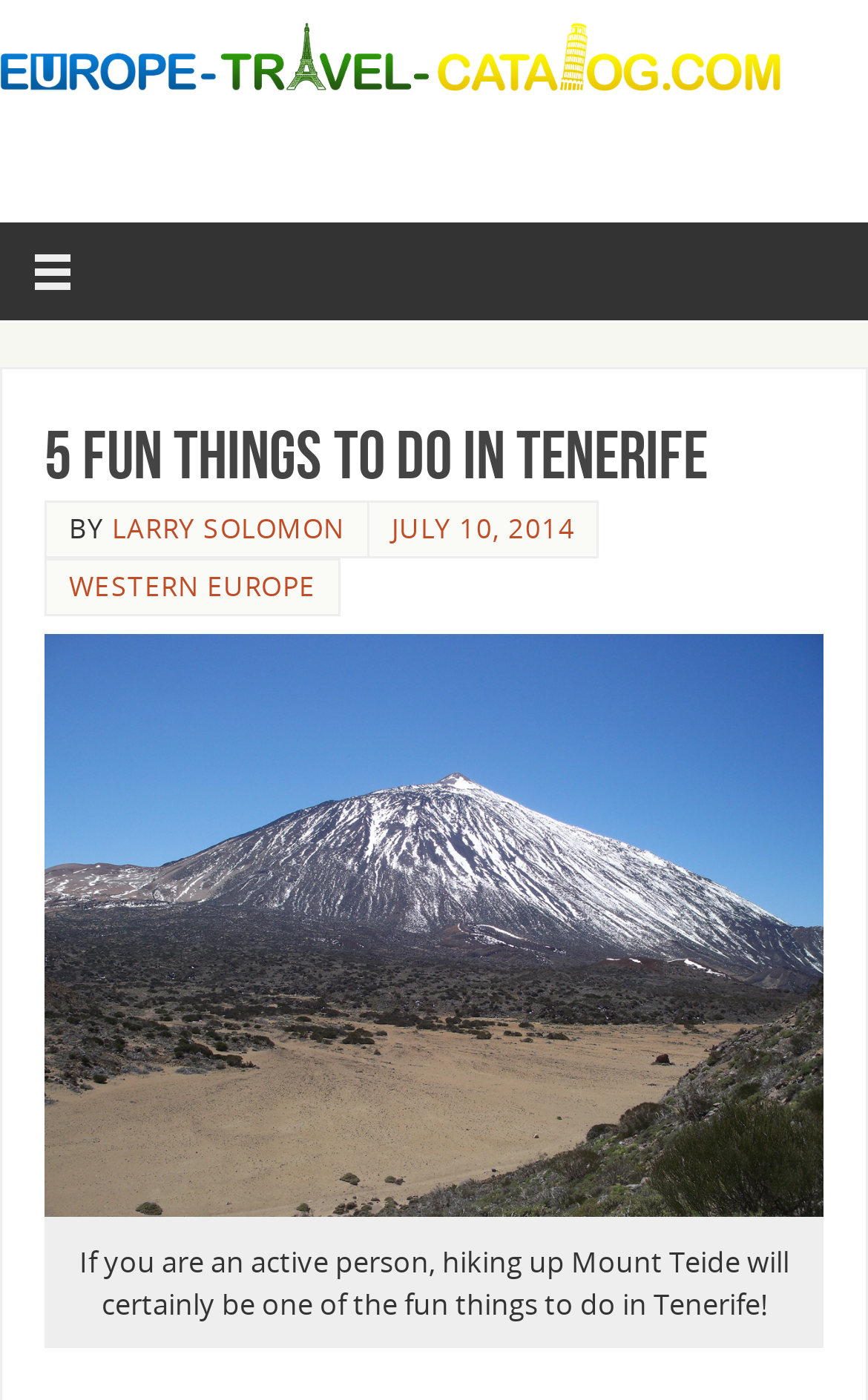Using a single word or phrase, answer the following question: 
What is the region mentioned in the article?

WESTERN EUROPE